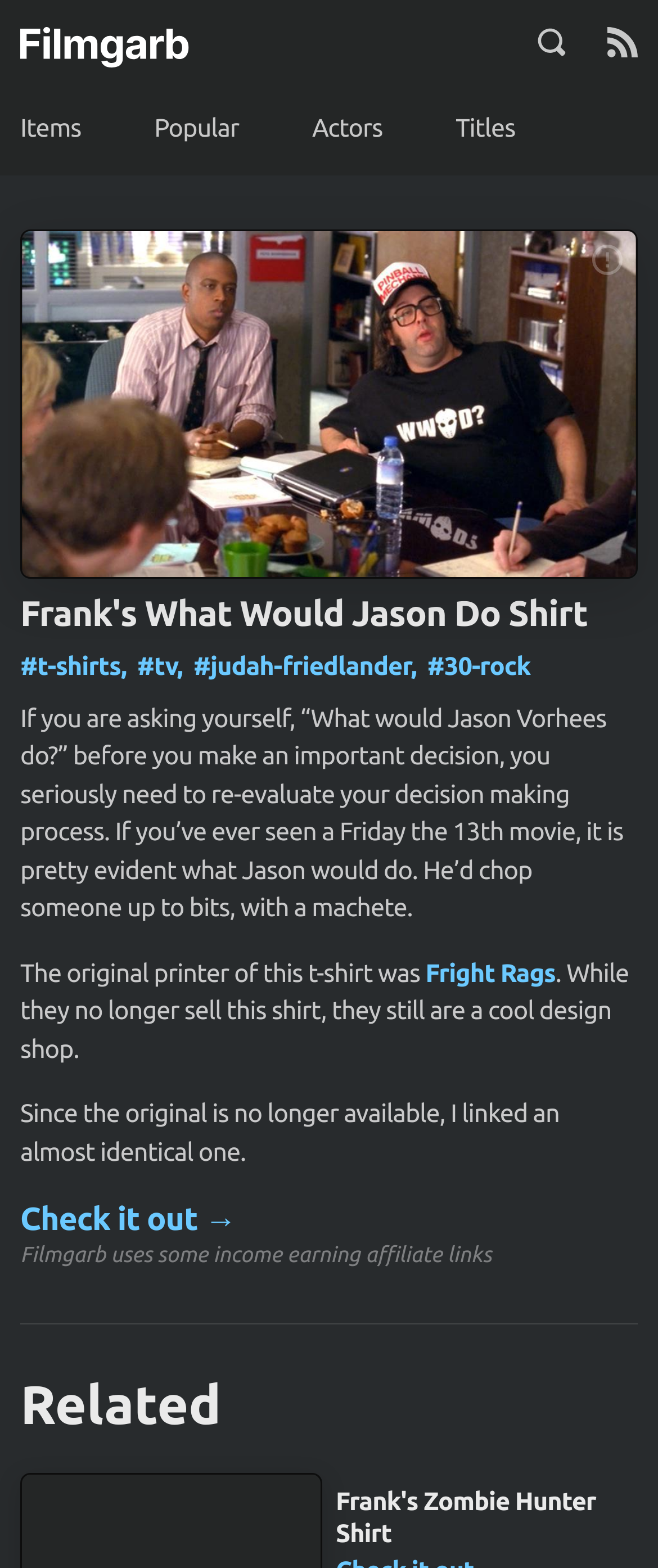Given the description of a UI element: "Fright Rags", identify the bounding box coordinates of the matching element in the webpage screenshot.

[0.647, 0.611, 0.844, 0.629]